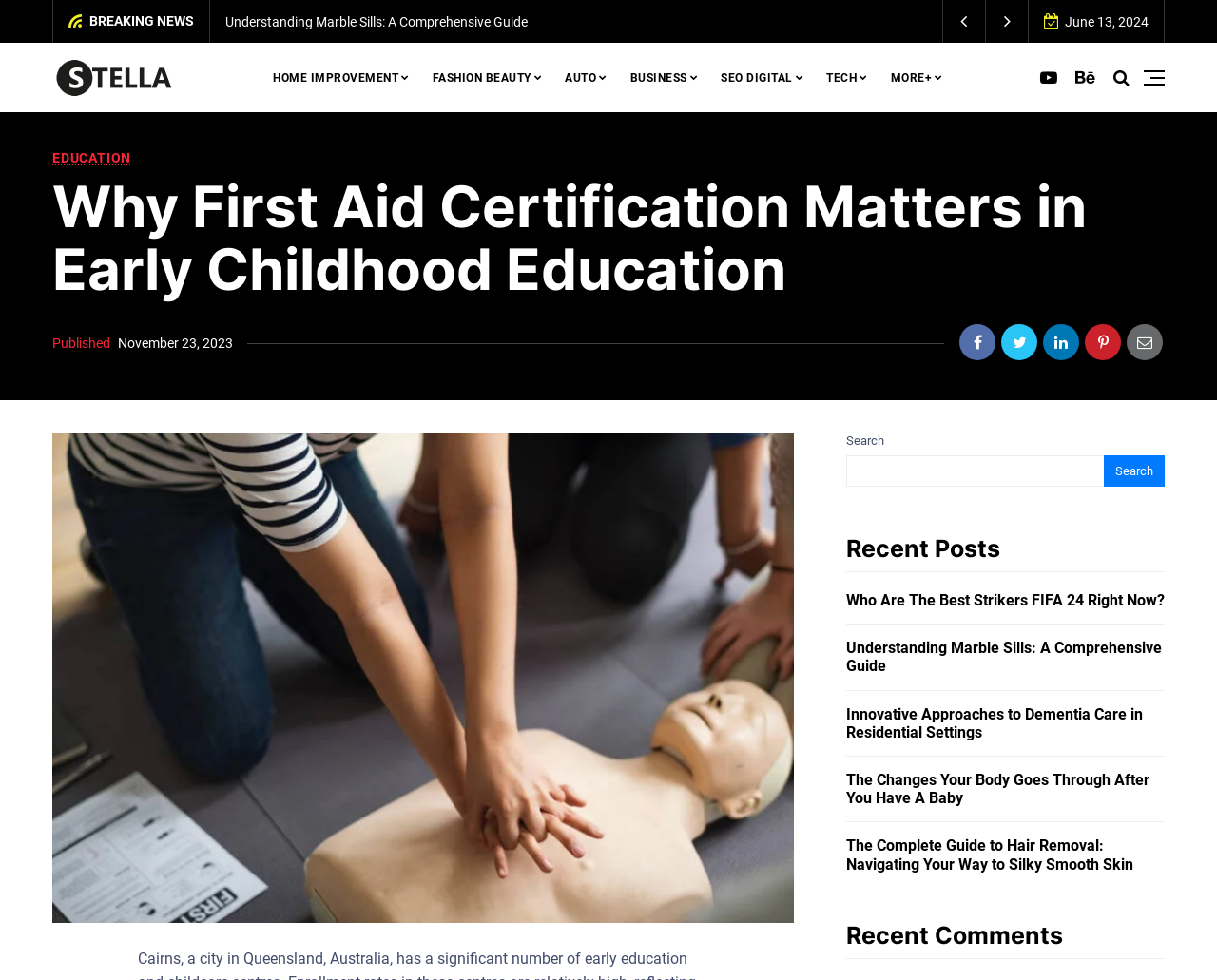Generate a comprehensive caption for the webpage you are viewing.

This webpage appears to be a blog or news website, with a focus on various topics including education, home improvement, fashion, and more. At the top of the page, there is a breaking news section with a bold "BREAKING NEWS" label, followed by a link to an article titled "Understanding Marble Sills: A Comprehensive Guide". 

To the right of the breaking news section, there are two buttons with icons, likely for navigation or social media links. Next to these buttons, the date "June 13, 2024" is displayed. 

On the left side of the page, there is a menu with links to different categories, including "HOME IMPROVEMENT", "FASHION BEAUTY", "AUTO", "BUSINESS", "SEO DIGITAL", "TECH", and "MORE+". Below this menu, there is a link to the "EDUCATION" category, which is highlighted.

The main content of the page is an article titled "Why First Aid Certification Matters in Early Childhood Education", with a published date of "November 23, 2023". The article has a large image associated with it, taking up most of the width of the page.

Below the article, there is a search bar with a search button and a label that says "Search". 

Further down the page, there is a section titled "Recent Posts", which lists five article links, including "Who Are The Best Strikers FIFA 24 Right Now?", "Understanding Marble Sills: A Comprehensive Guide", and others. 

Finally, there is a section titled "Recent Comments", but it does not contain any specific comments.